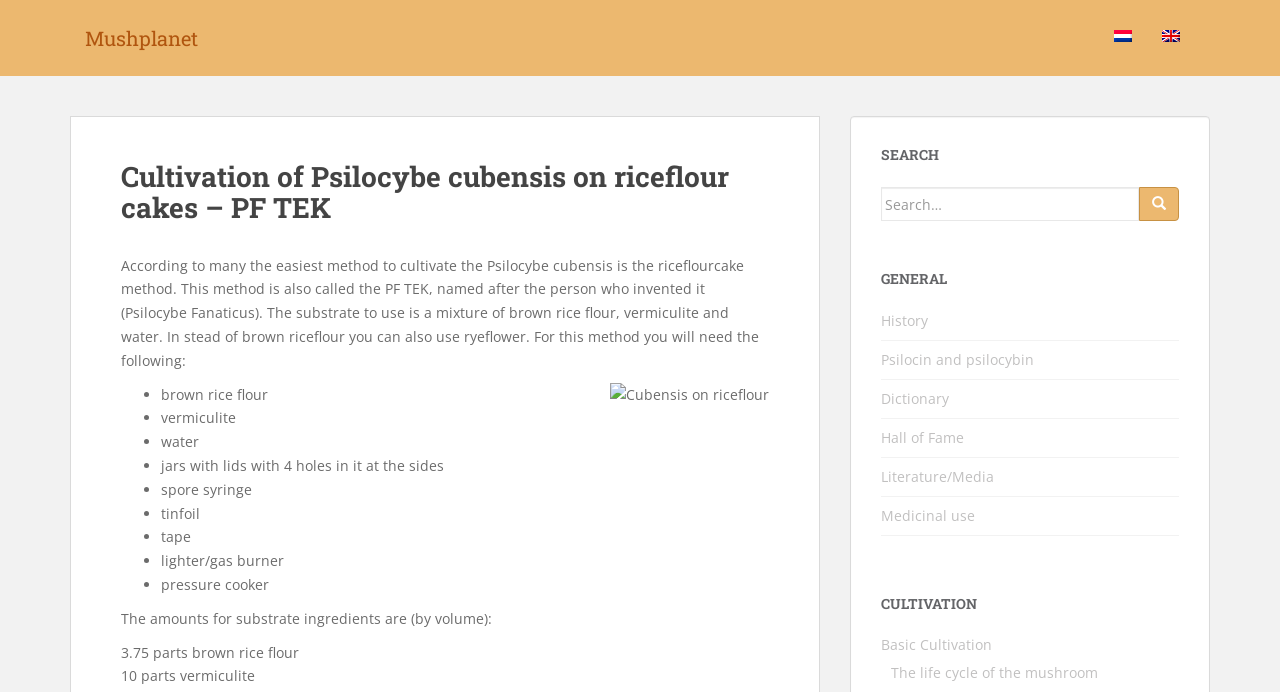What is the ratio of brown rice flour to vermiculite in the substrate mixture?
Look at the image and provide a detailed response to the question.

The webpage provides a list of ingredients and their proportions for the substrate mixture, including 3.75 parts brown rice flour and 10 parts vermiculite. This ratio is important for creating the optimal mixture for cultivating Psilocybe cubensis.